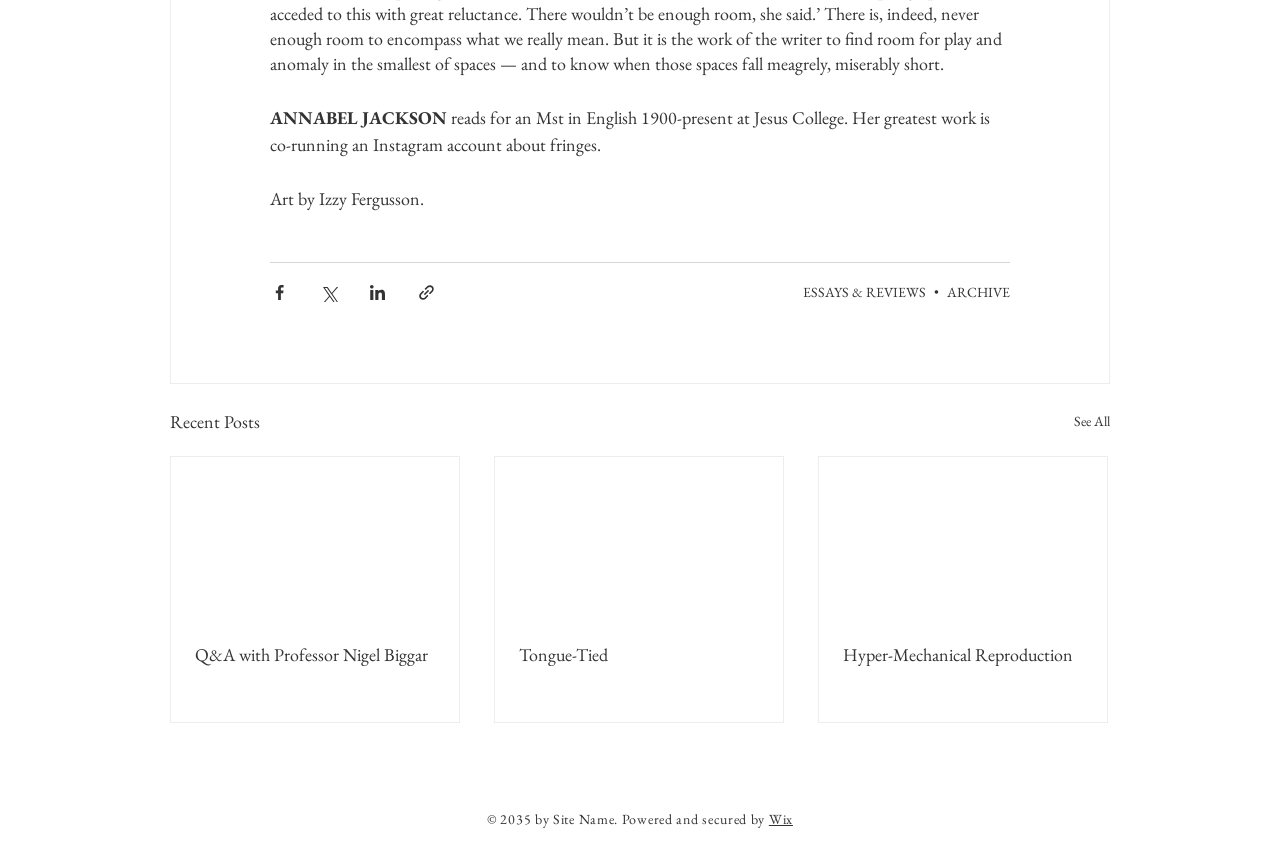Highlight the bounding box coordinates of the element you need to click to perform the following instruction: "Search for something."

None